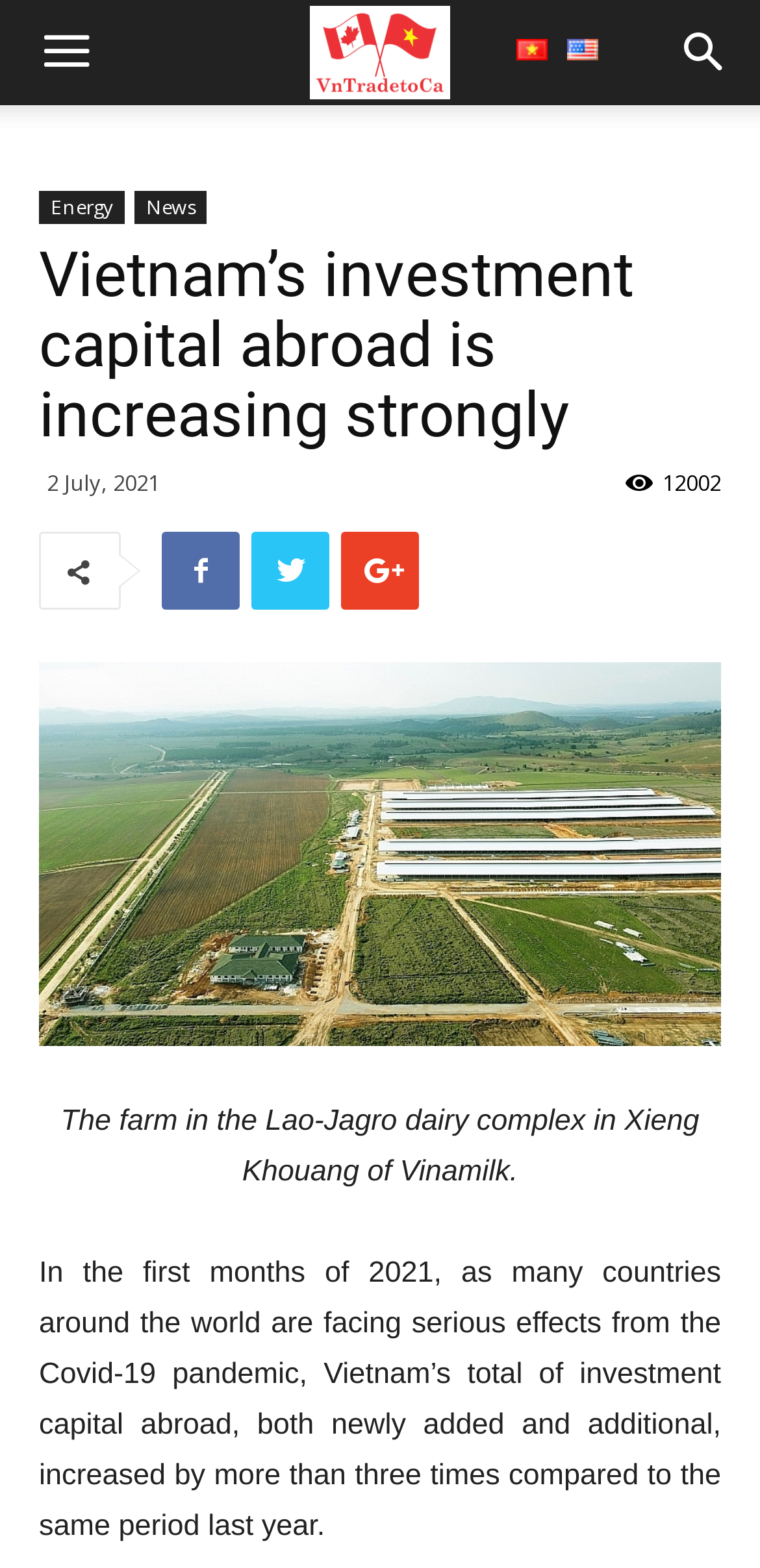Provide your answer to the question using just one word or phrase: What is the bounding box coordinate of the image?

[0.051, 0.422, 0.949, 0.667]